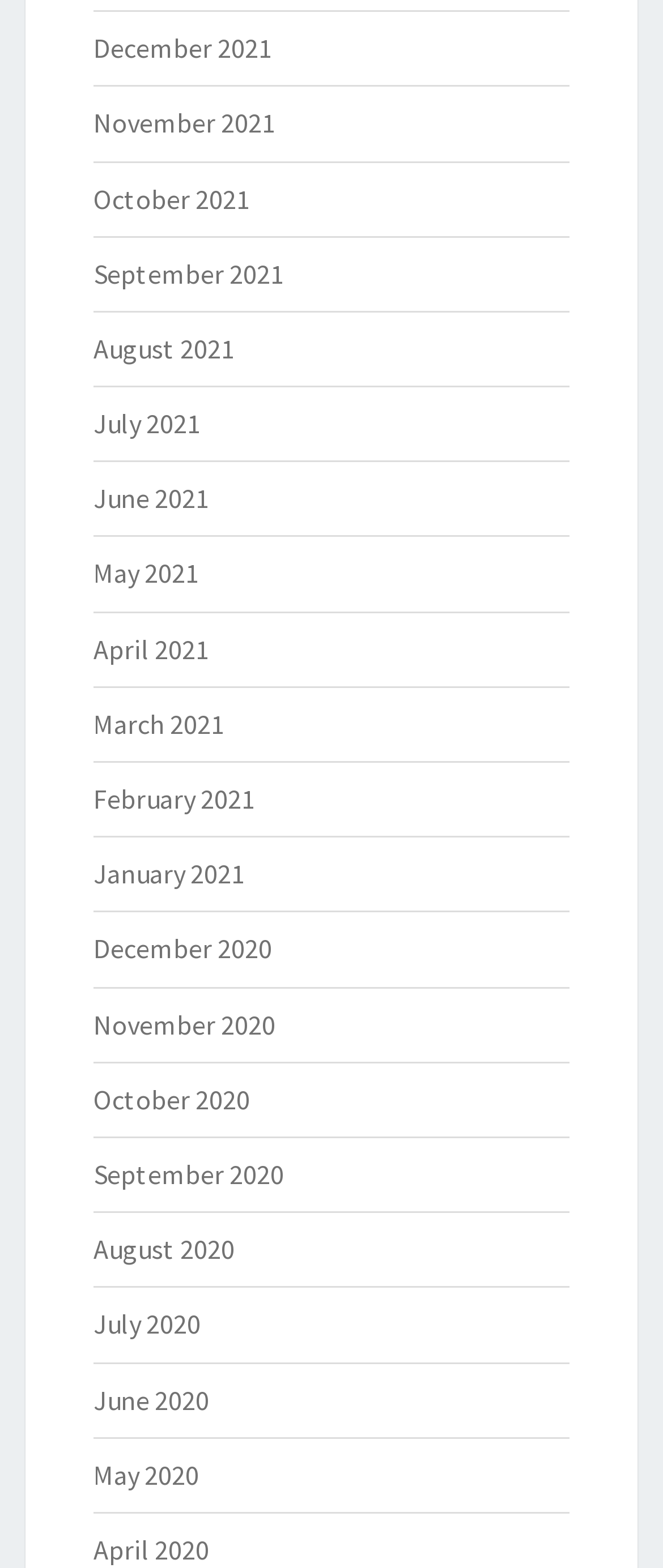Please respond in a single word or phrase: 
What is the earliest month listed?

December 2020